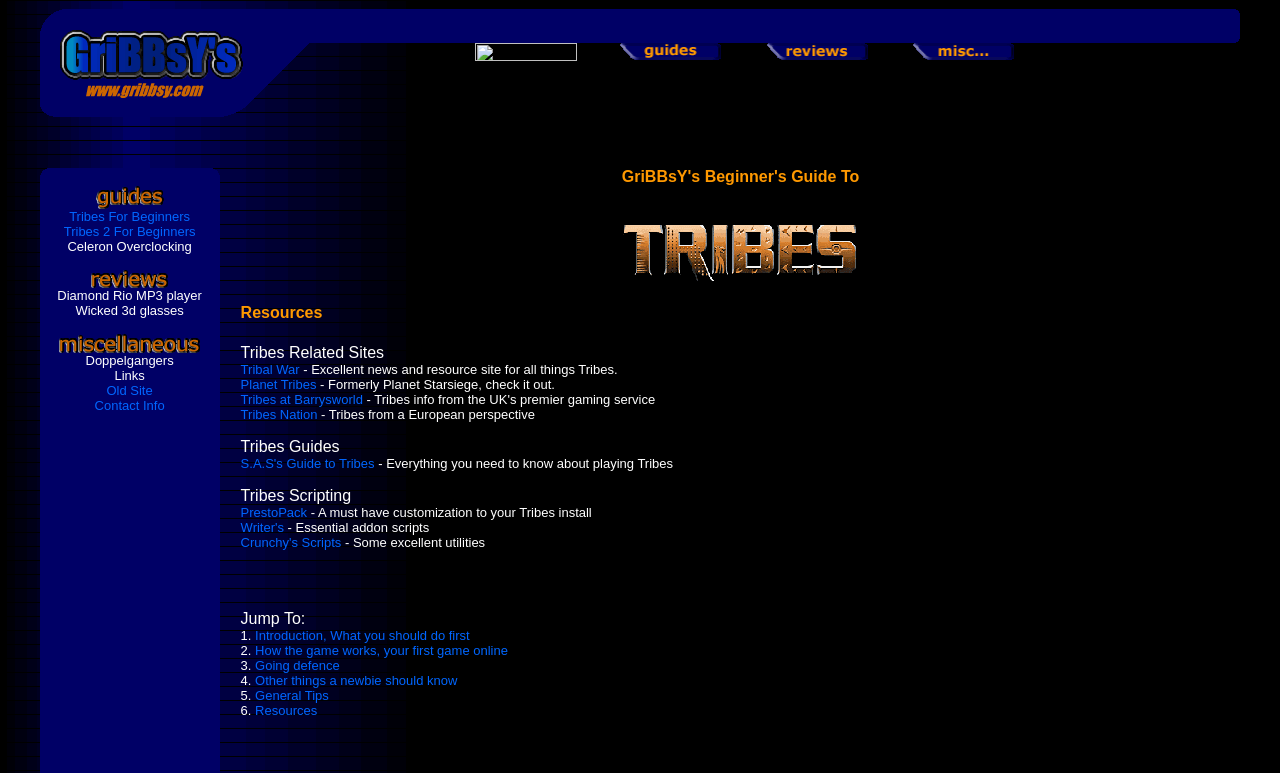Identify the bounding box coordinates of the region that needs to be clicked to carry out this instruction: "Read the article 'Communication & Grief'". Provide these coordinates as four float numbers ranging from 0 to 1, i.e., [left, top, right, bottom].

None